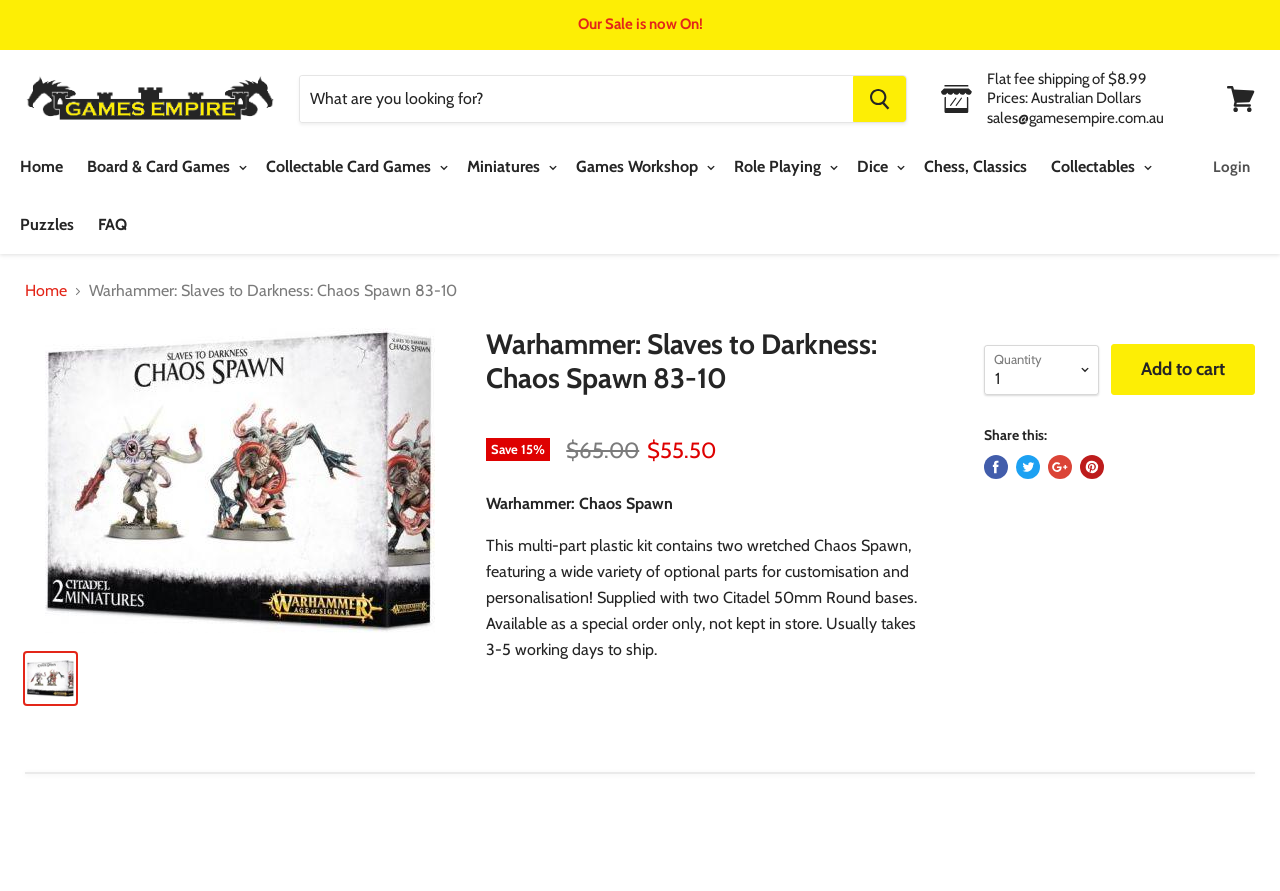Determine the main heading text of the webpage.

Warhammer: Slaves to Darkness: Chaos Spawn 83-10